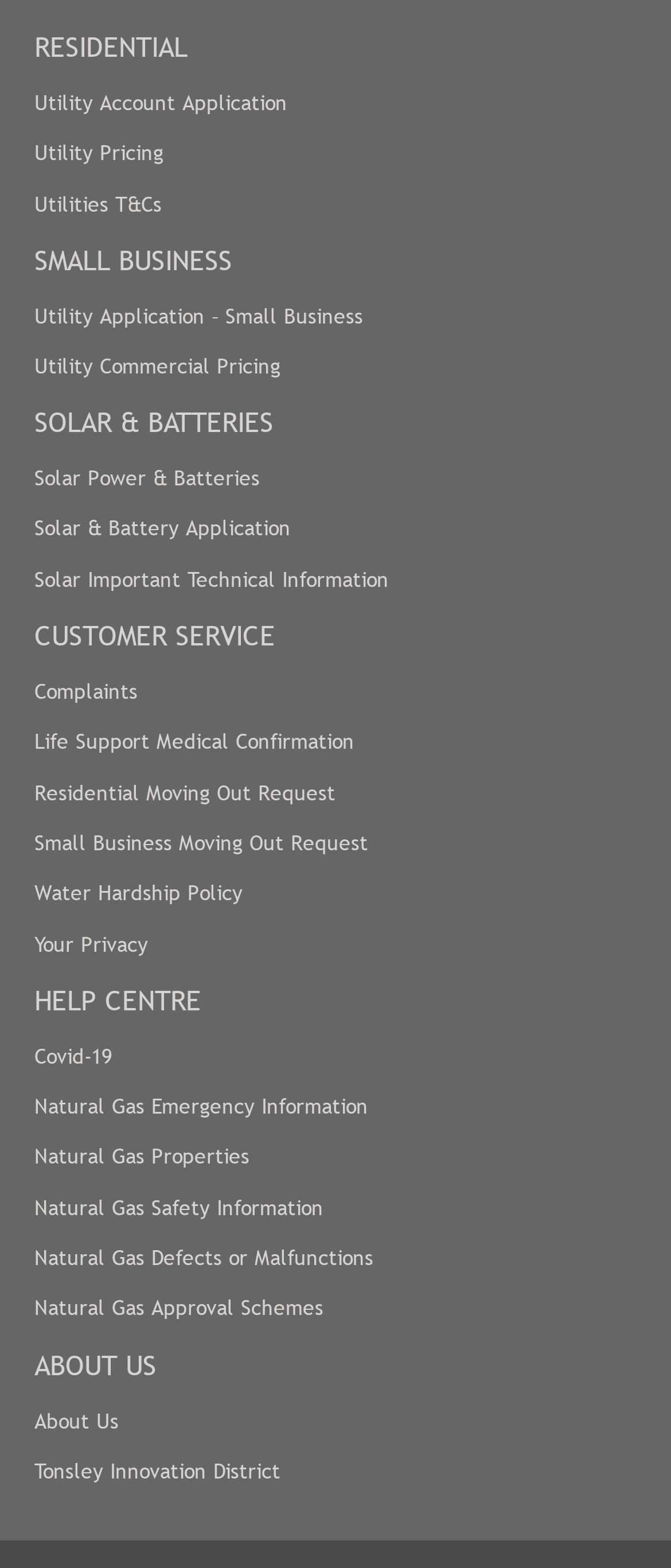How many links are available on this webpage in total? Analyze the screenshot and reply with just one word or a short phrase.

24